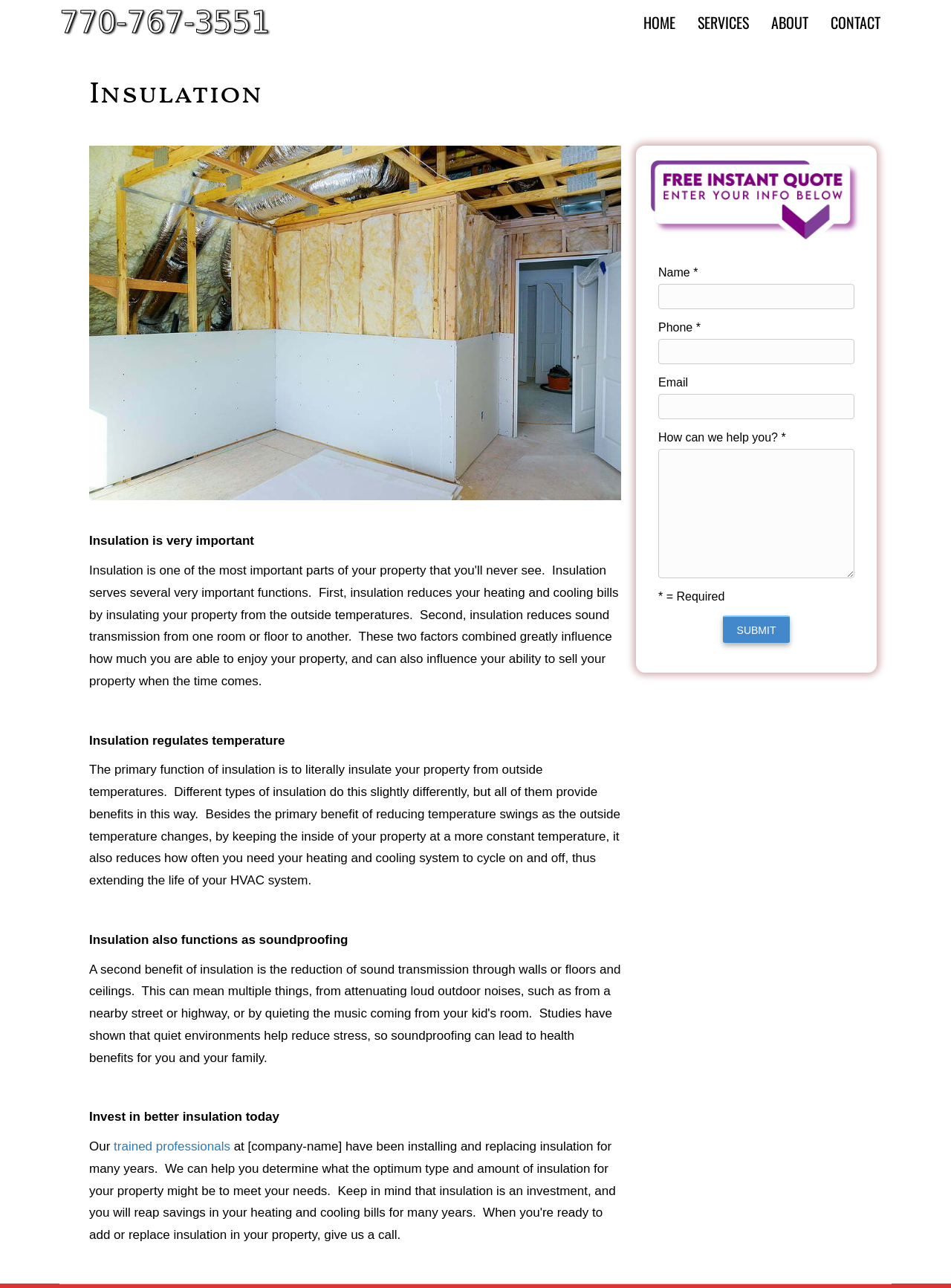Locate the UI element described as follows: "parent_node: Email name="email_3"". Return the bounding box coordinates as four float numbers between 0 and 1 in the order [left, top, right, bottom].

[0.692, 0.306, 0.898, 0.326]